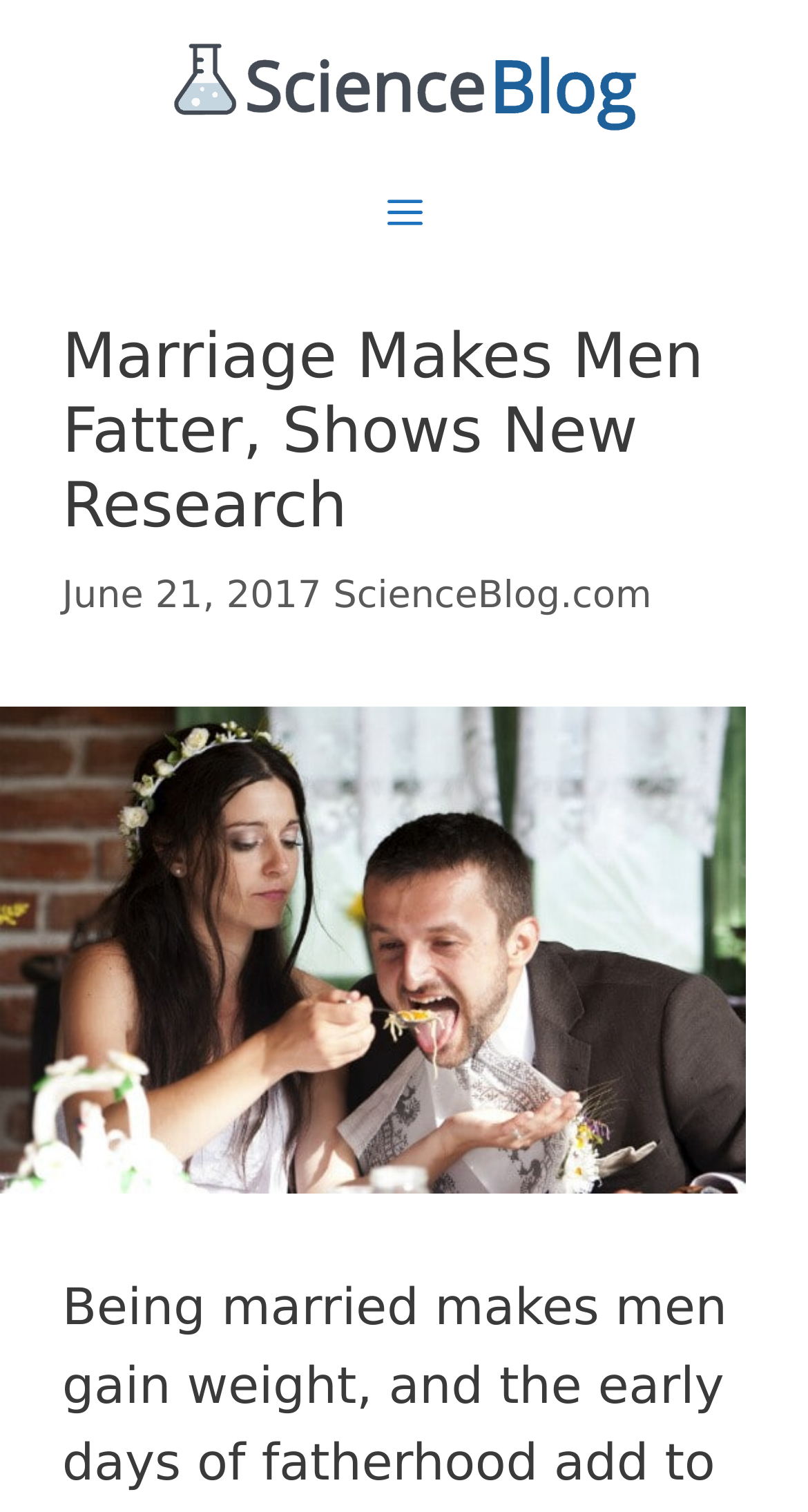Answer this question in one word or a short phrase: What is the purpose of the dialog box?

Newsletter sign up form